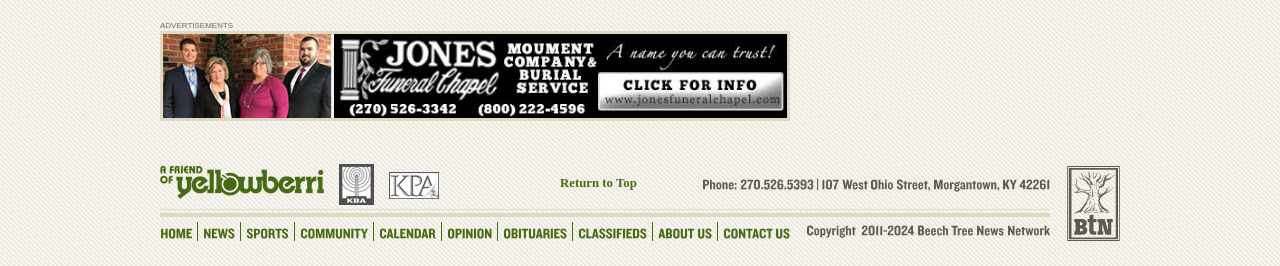Highlight the bounding box coordinates of the element you need to click to perform the following instruction: "Click on the 'Beech Tree News Network' link."

[0.834, 0.622, 0.875, 0.904]